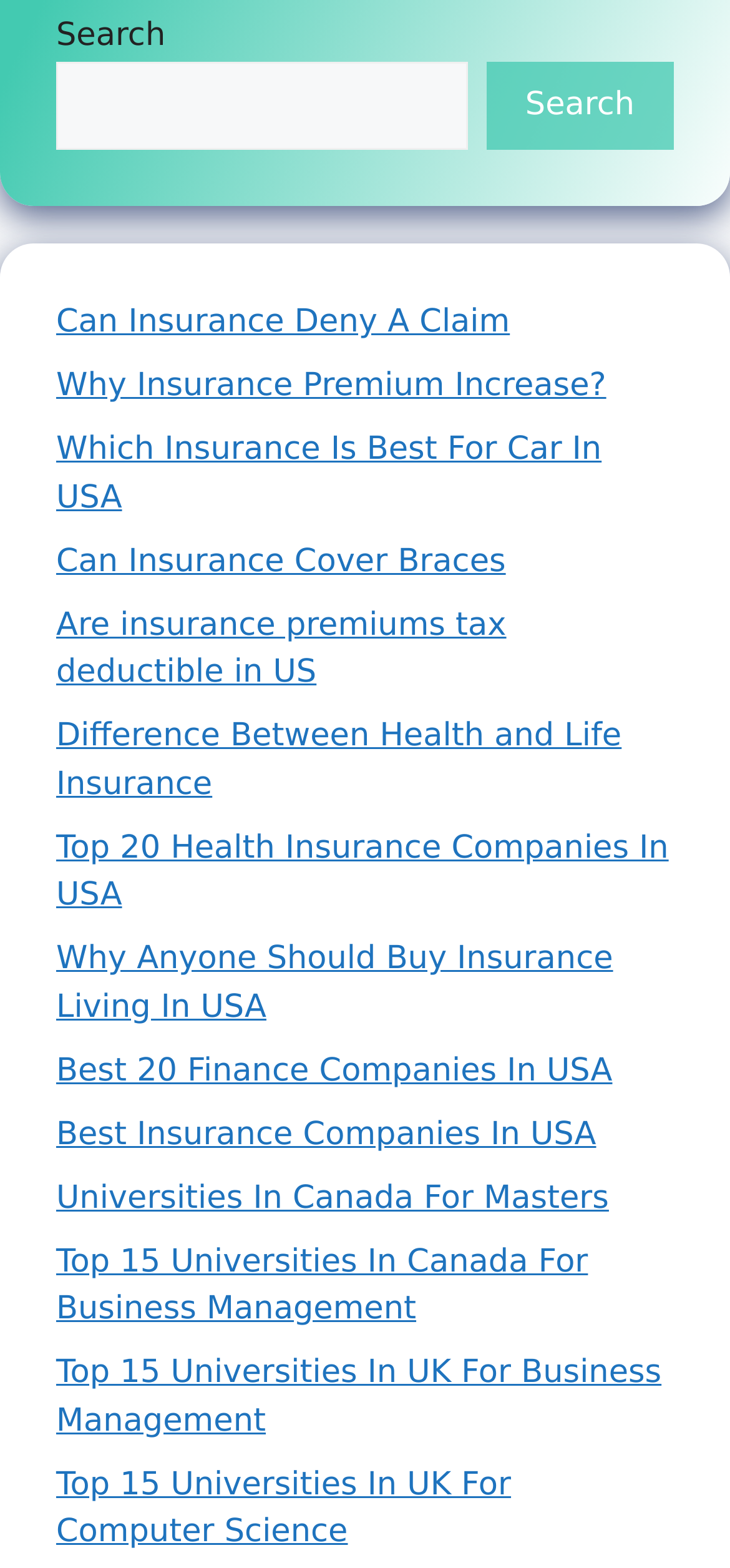What is the topic of the first link?
Answer the question with as much detail as you can, using the image as a reference.

The first link on the webpage is labeled 'Can Insurance Deny A Claim', which suggests that it is related to the topic of insurance claim denial.